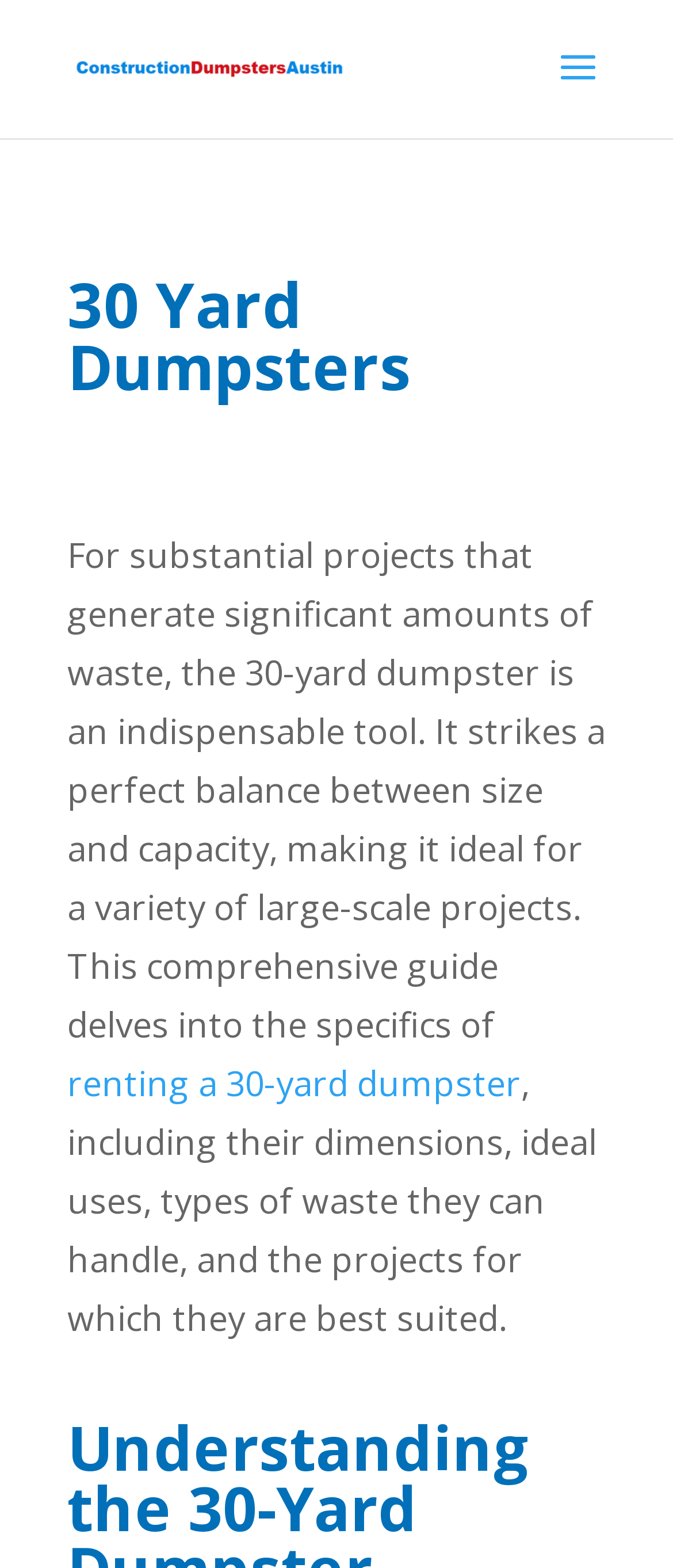Answer the question below using just one word or a short phrase: 
How many links are present in the webpage?

Two